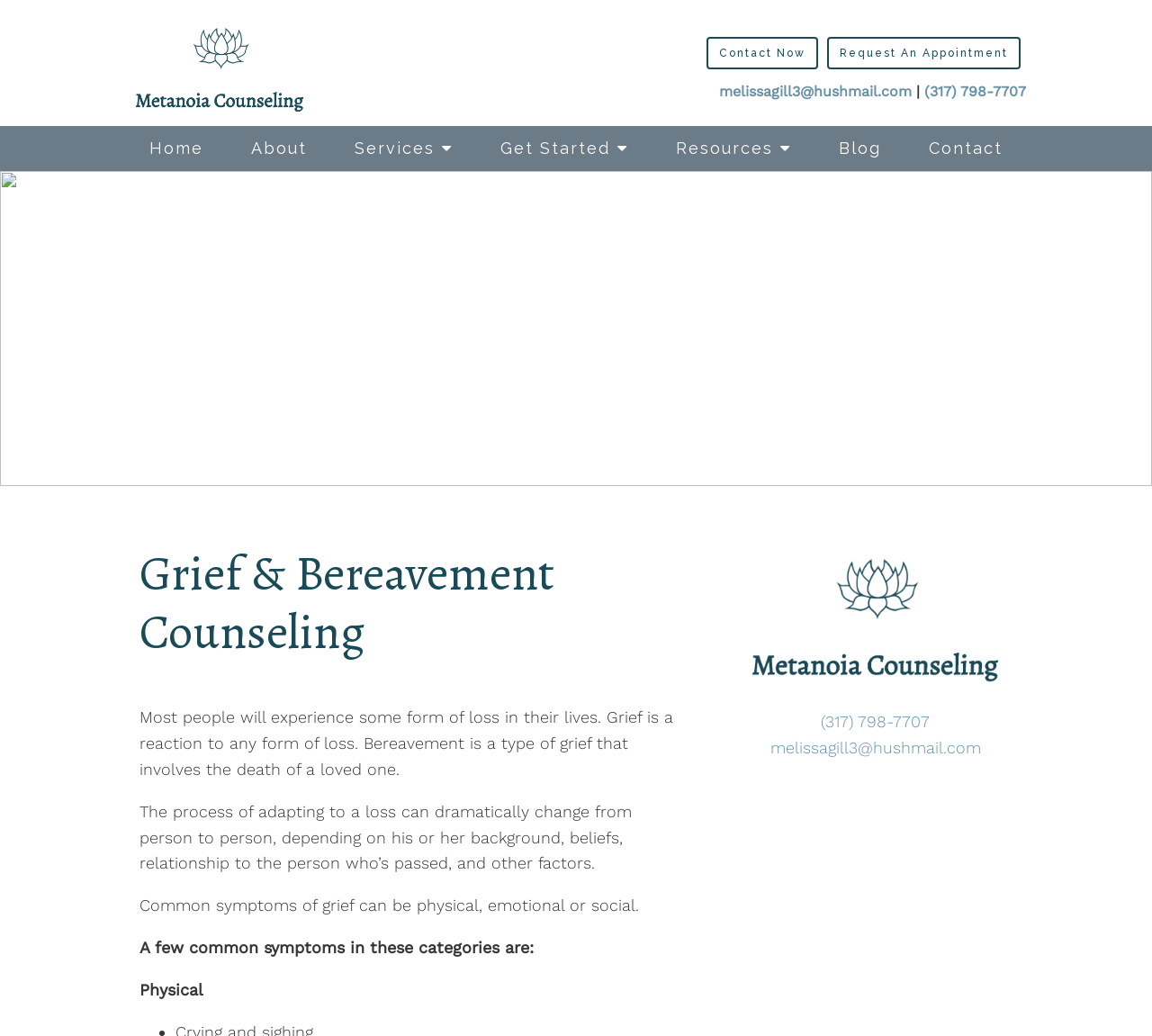Identify the bounding box coordinates for the element that needs to be clicked to fulfill this instruction: "Contact now". Provide the coordinates in the format of four float numbers between 0 and 1: [left, top, right, bottom].

[0.613, 0.034, 0.71, 0.066]